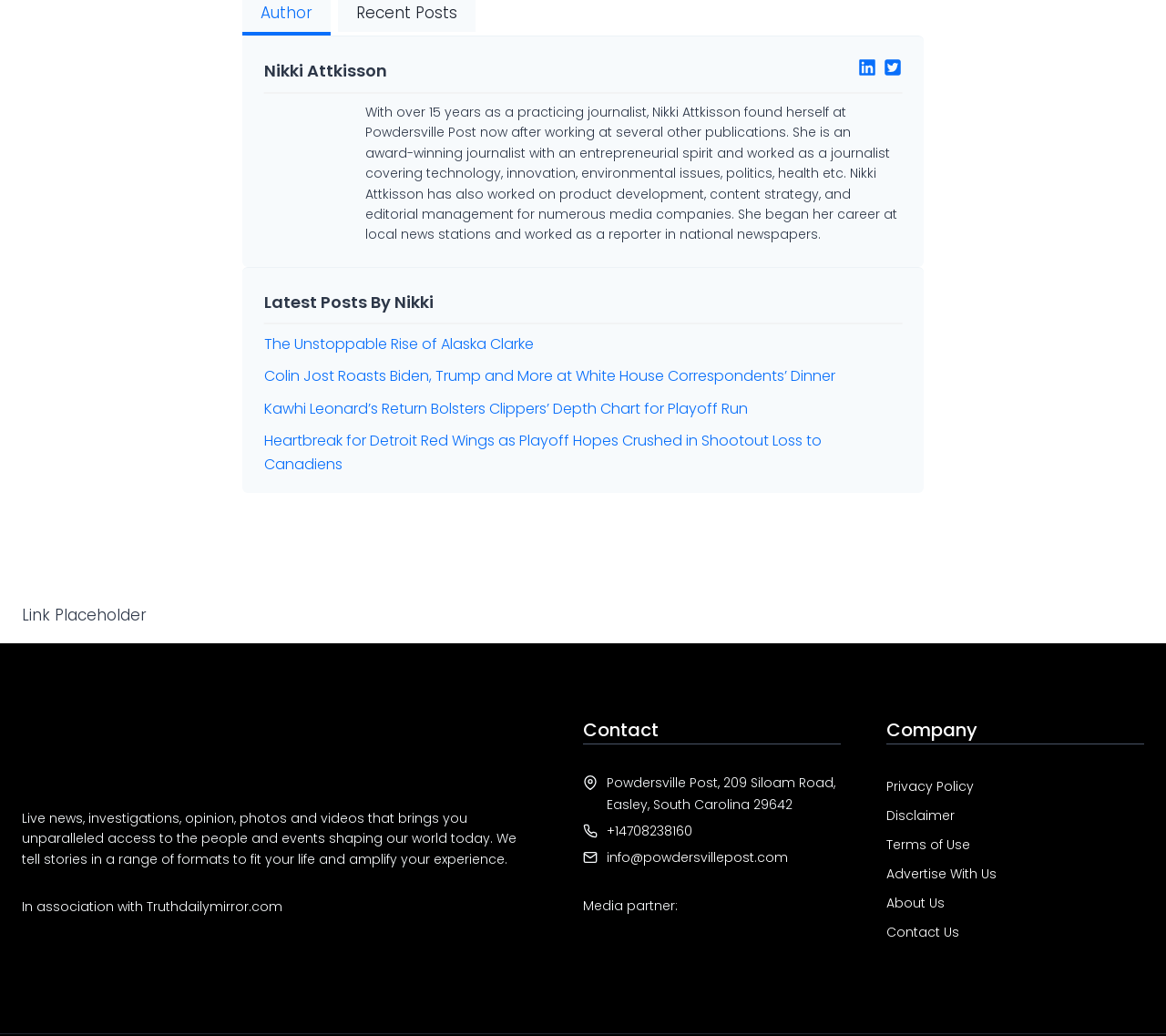What are the media partners of Powdersville Post?
Provide a detailed answer to the question using information from the image.

The media partner of Powdersville Post is obtained from the StaticText element with the text 'In association with Truthdailymirror.com', which is located at the bottom of the webpage.